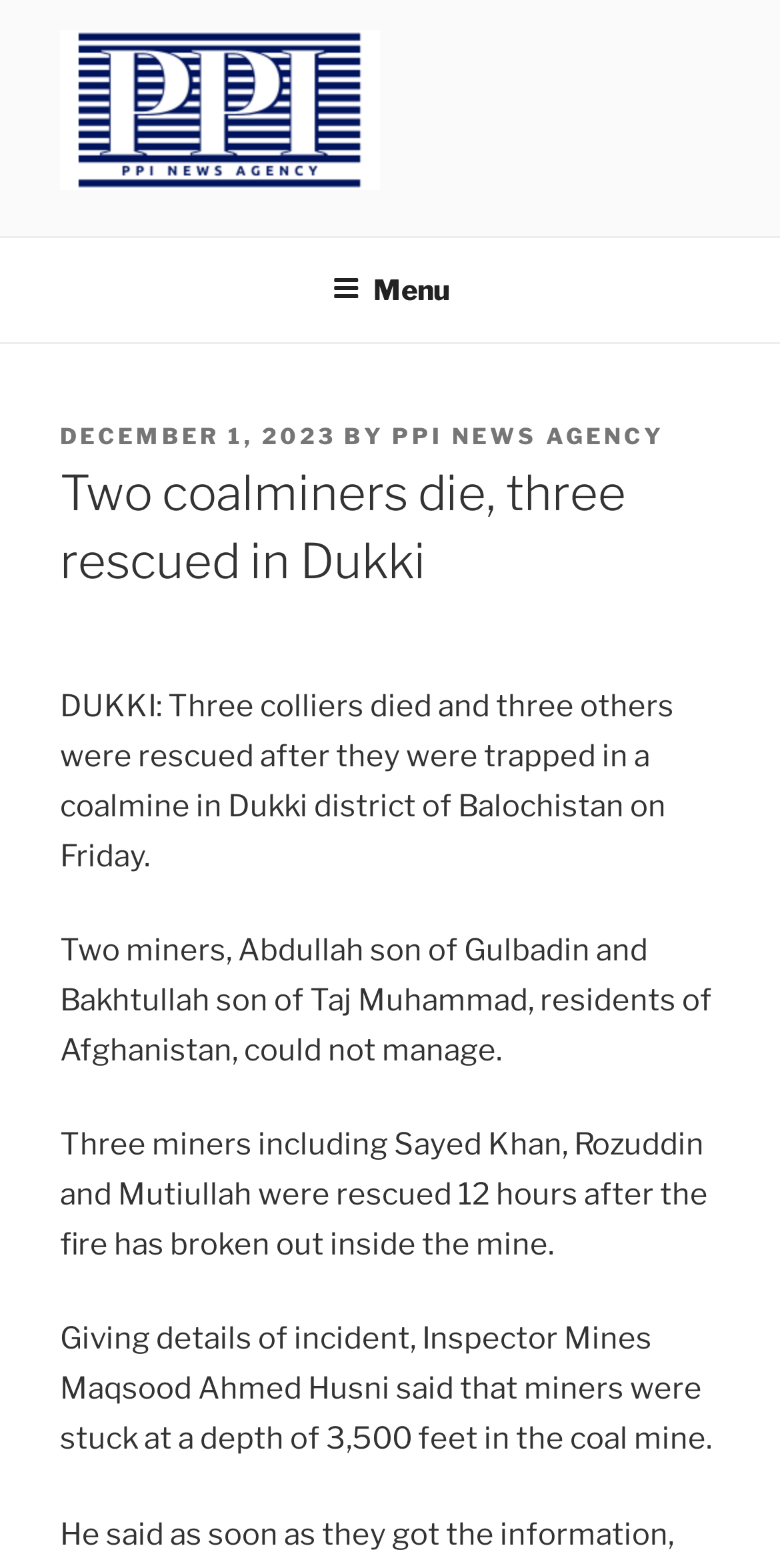Give the bounding box coordinates for the element described as: "December 1, 2023".

[0.077, 0.27, 0.431, 0.288]